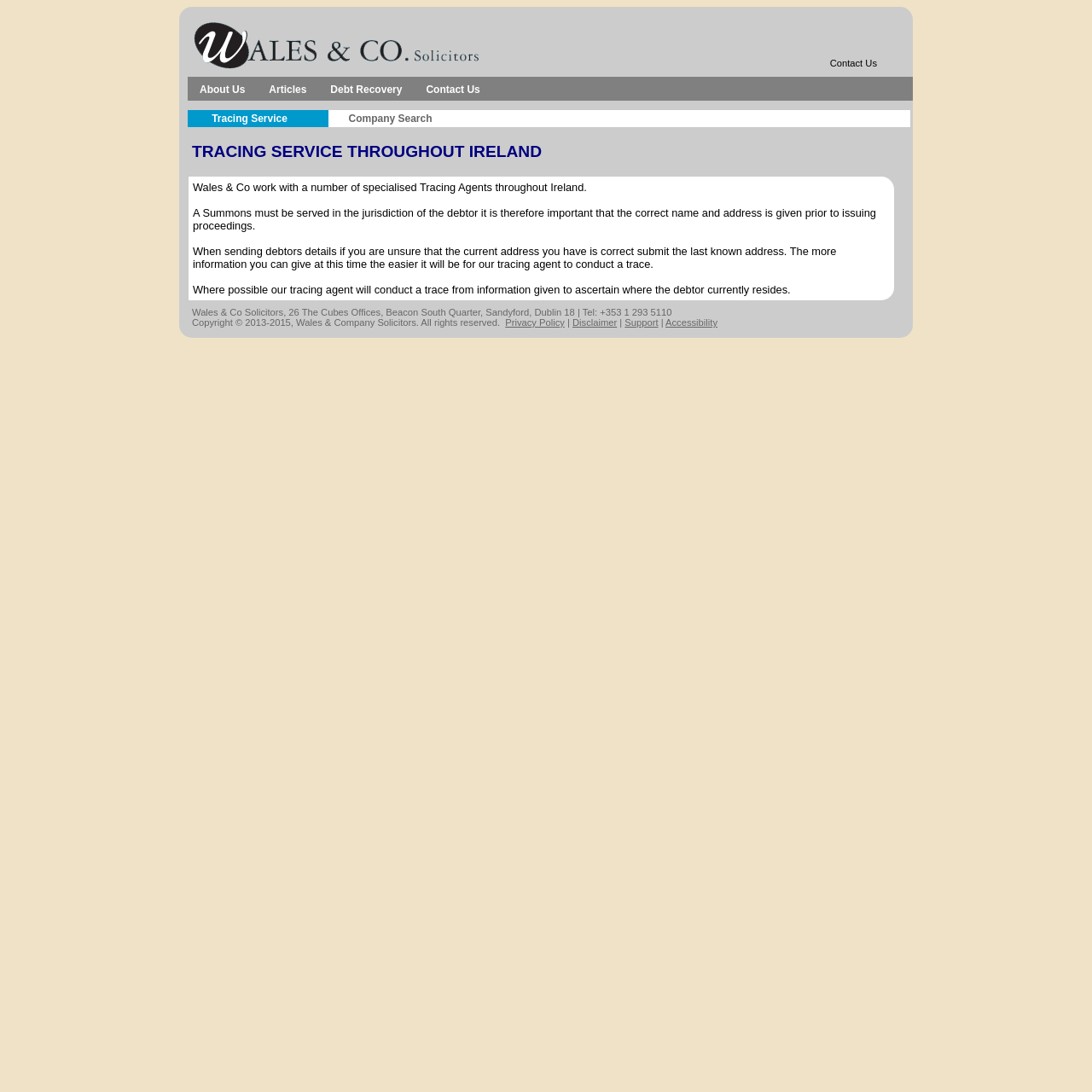Identify the bounding box coordinates for the element that needs to be clicked to fulfill this instruction: "Read About Us". Provide the coordinates in the format of four float numbers between 0 and 1: [left, top, right, bottom].

[0.172, 0.07, 0.235, 0.091]